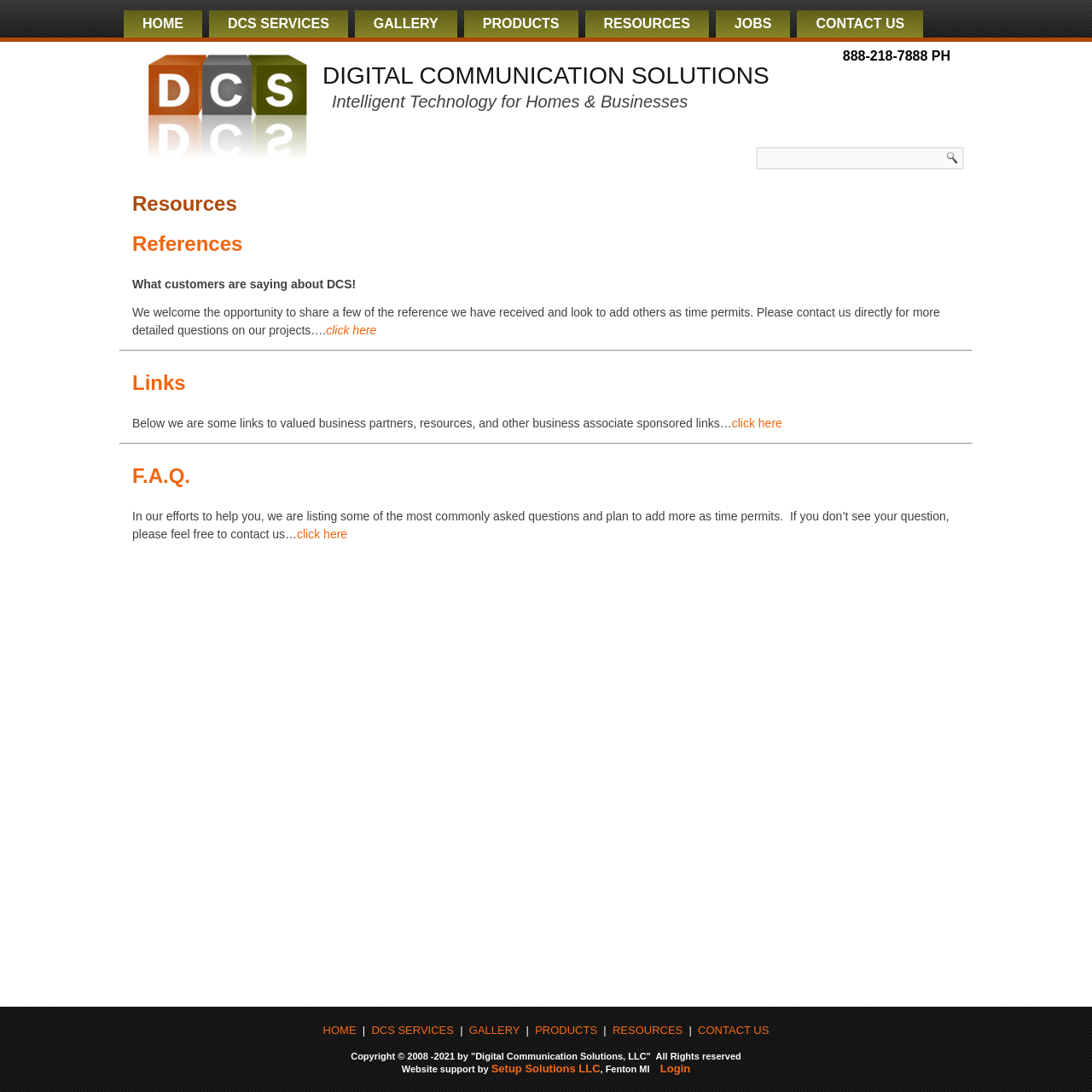Generate a comprehensive description of the contents of the webpage.

The webpage is titled "New Page | DIGITAL COMMUNICATION SOLUTIONS" and has a navigation menu at the top with 7 links: "HOME", "DCS SERVICES", "GALLERY", "PRODUCTS", "RESOURCES", "JOBS", and "CONTACT US". Below the navigation menu, there is a layout table with a company logo and a phone number "888-218-7888 PH" on the right side.

The main content of the page is divided into sections. The first section is titled "Resources" and has two subheadings: "References" and "Links". Under "References", there is a paragraph of text describing customer testimonials and an invitation to contact the company for more information. There is also a link to "click here" for more details. Under "Links", there is a paragraph of text describing the links to valued business partners, resources, and other business associates, with another "click here" link.

The next section is titled "F.A.Q." and has a paragraph of text describing the frequently asked questions and an invitation to contact the company if the question is not listed. There is also a "click here" link for more information.

At the bottom of the page, there is a footer section with a duplicate navigation menu, a copyright notice, and a credit to the website support company "Setup Solutions LLC" with a link to their website. There is also a "Login" link on the bottom right corner.